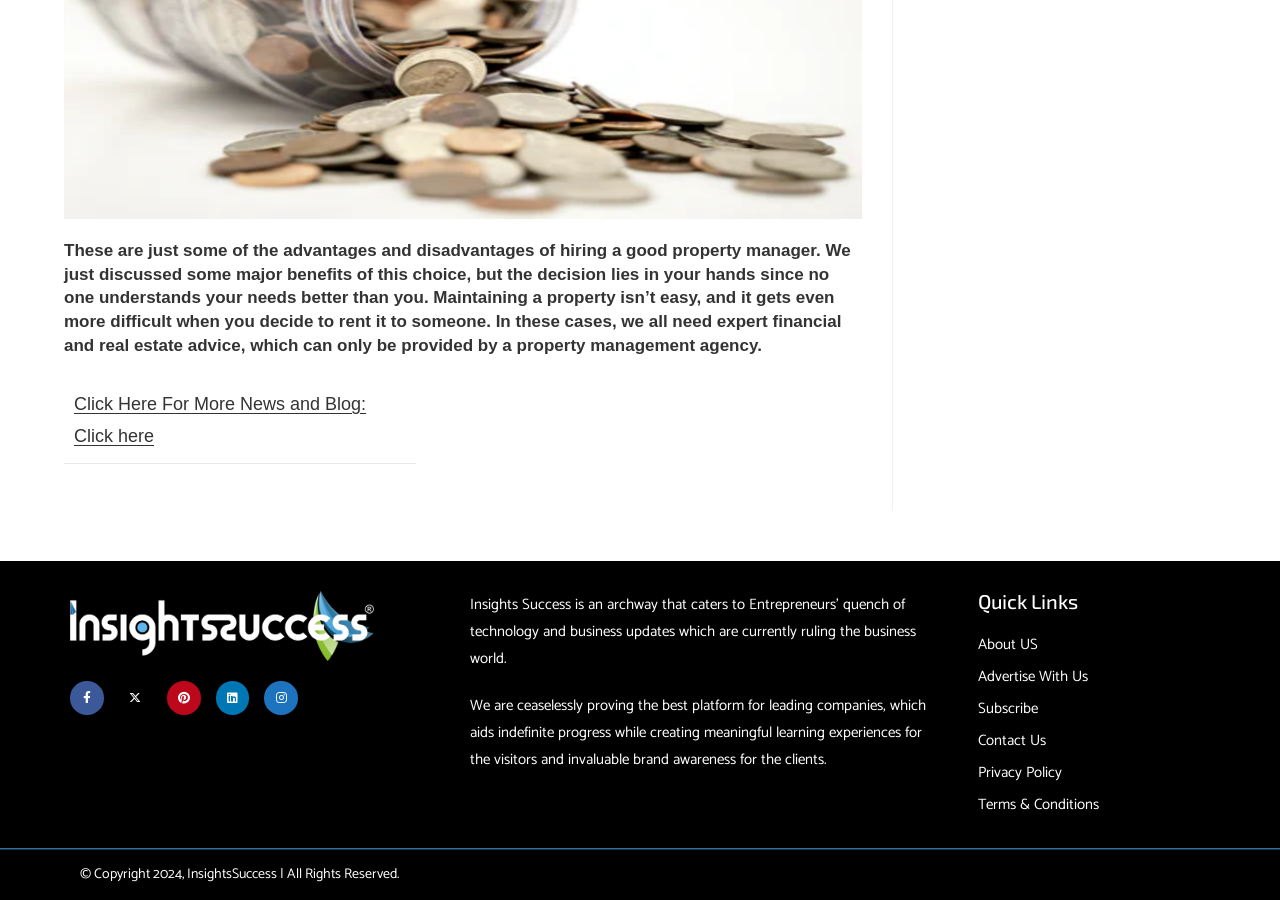Please determine the bounding box coordinates for the UI element described here. Use the format (top-left x, top-left y, bottom-right x, bottom-right y) with values bounded between 0 and 1: About US

[0.764, 0.701, 0.942, 0.731]